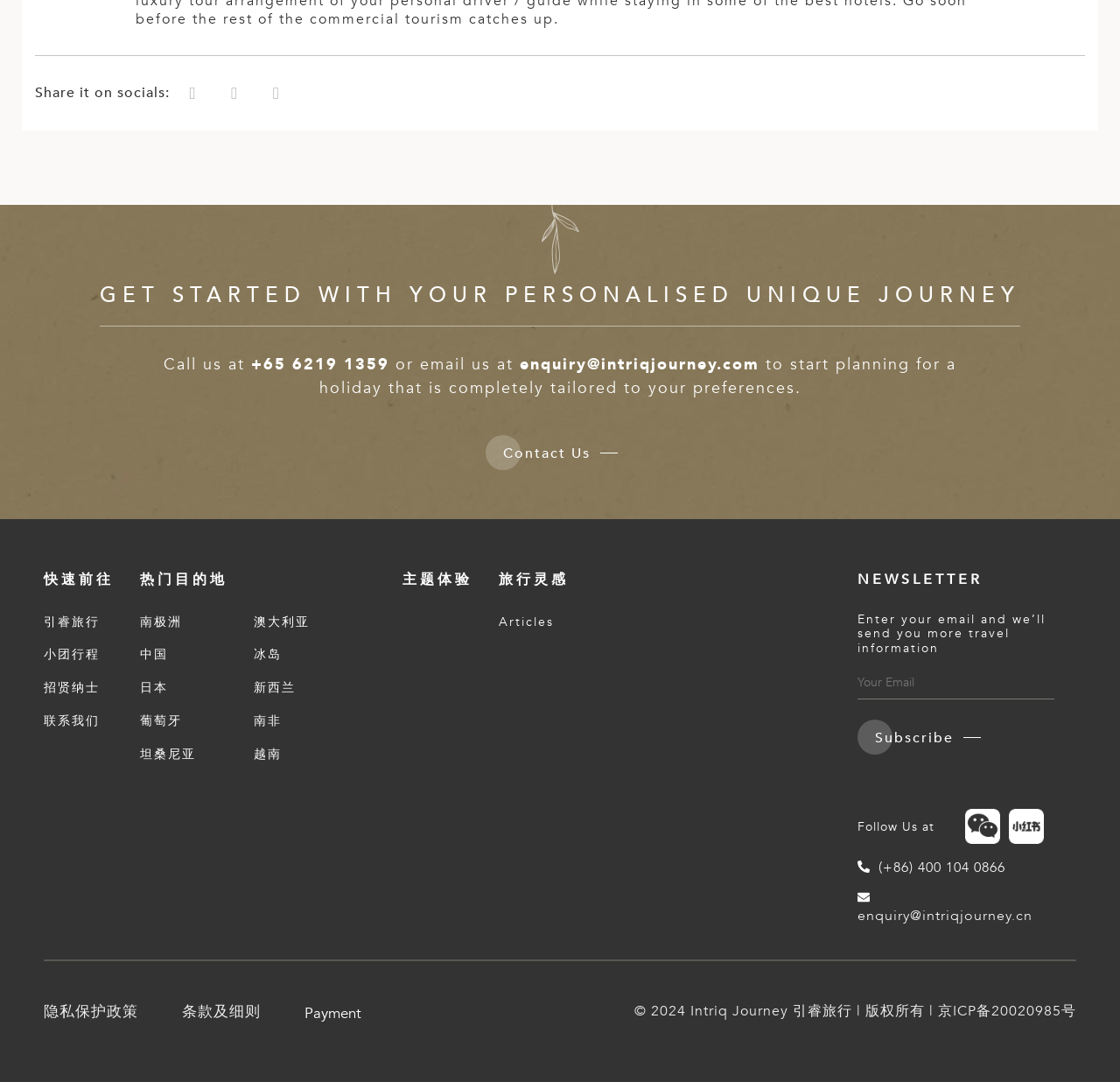What is the email address to contact for planning a holiday?
Based on the screenshot, respond with a single word or phrase.

enquiry@intriqjourney.com